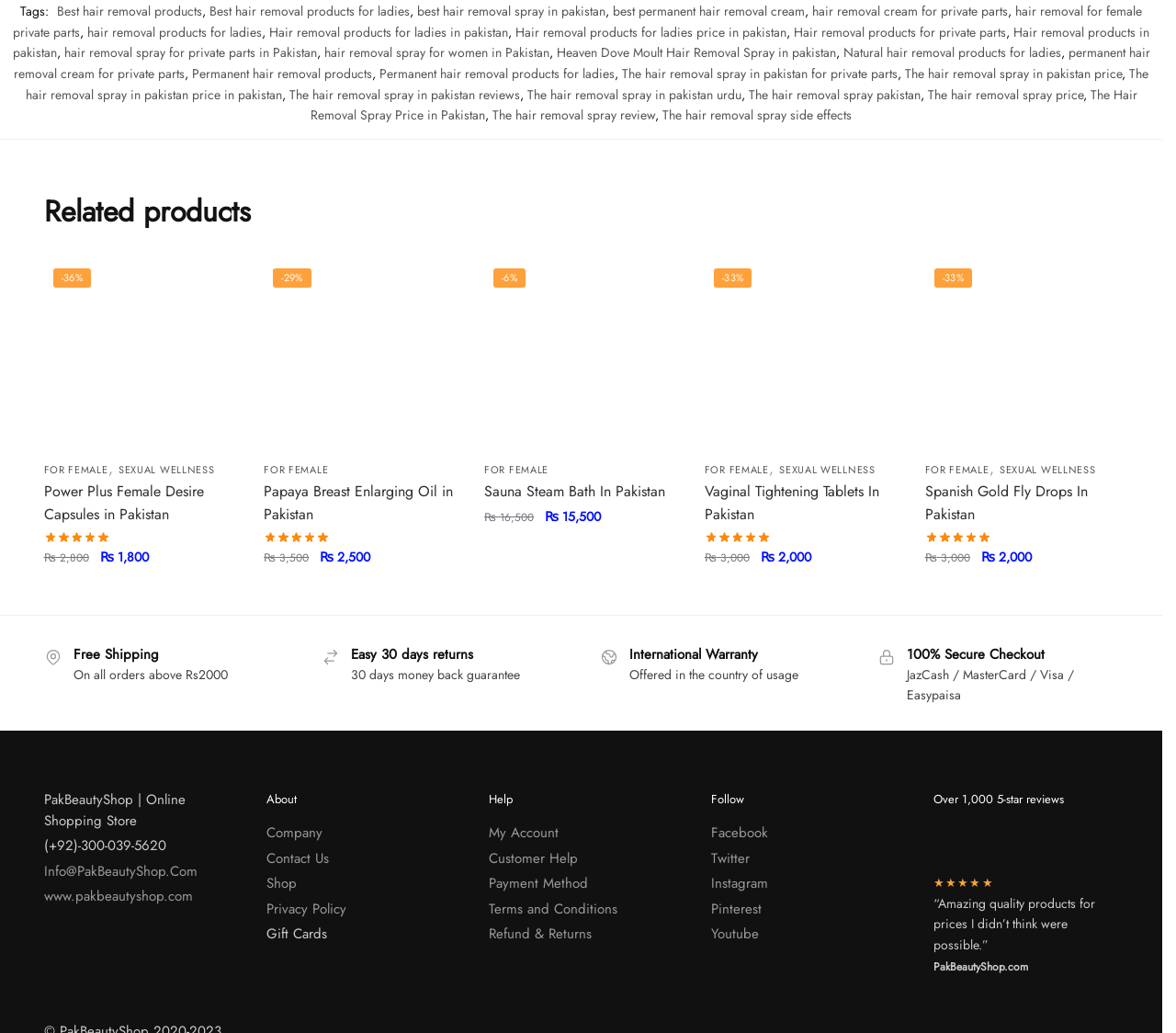Show the bounding box coordinates for the HTML element described as: "hair removal products for ladies".

[0.074, 0.014, 0.223, 0.032]